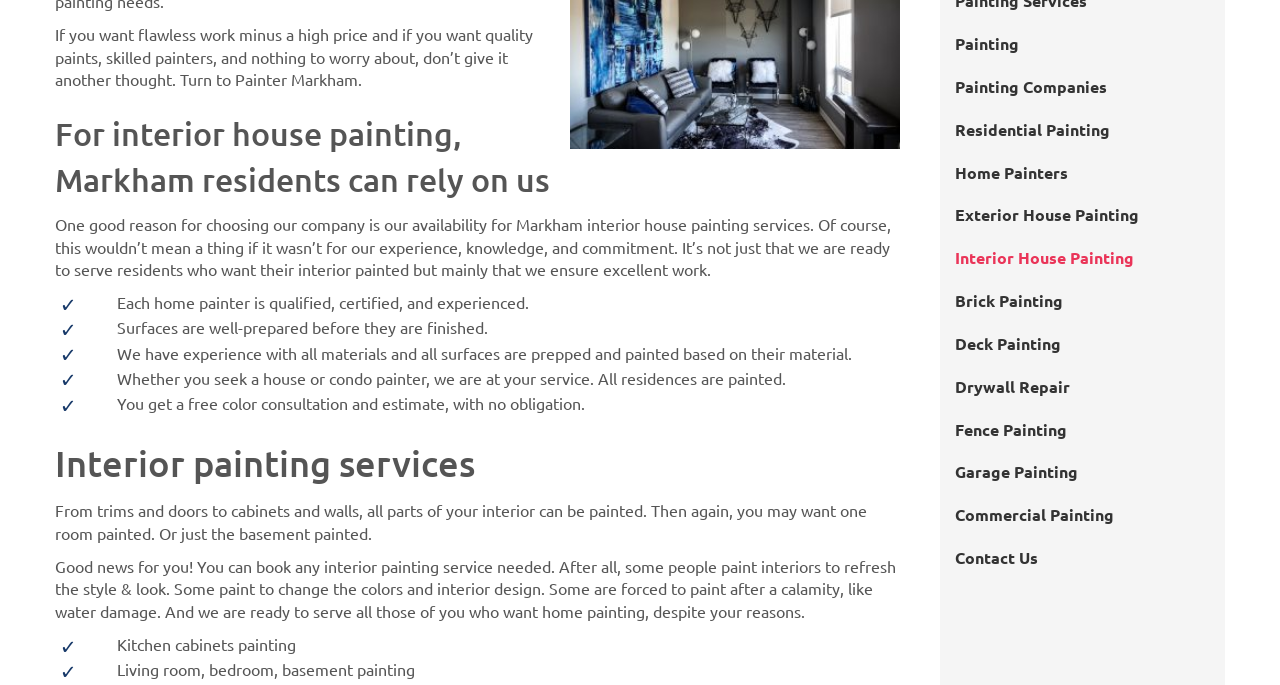Can you show the bounding box coordinates of the region to click on to complete the task described in the instruction: "Click on 'Contact Us'"?

[0.734, 0.784, 0.823, 0.847]